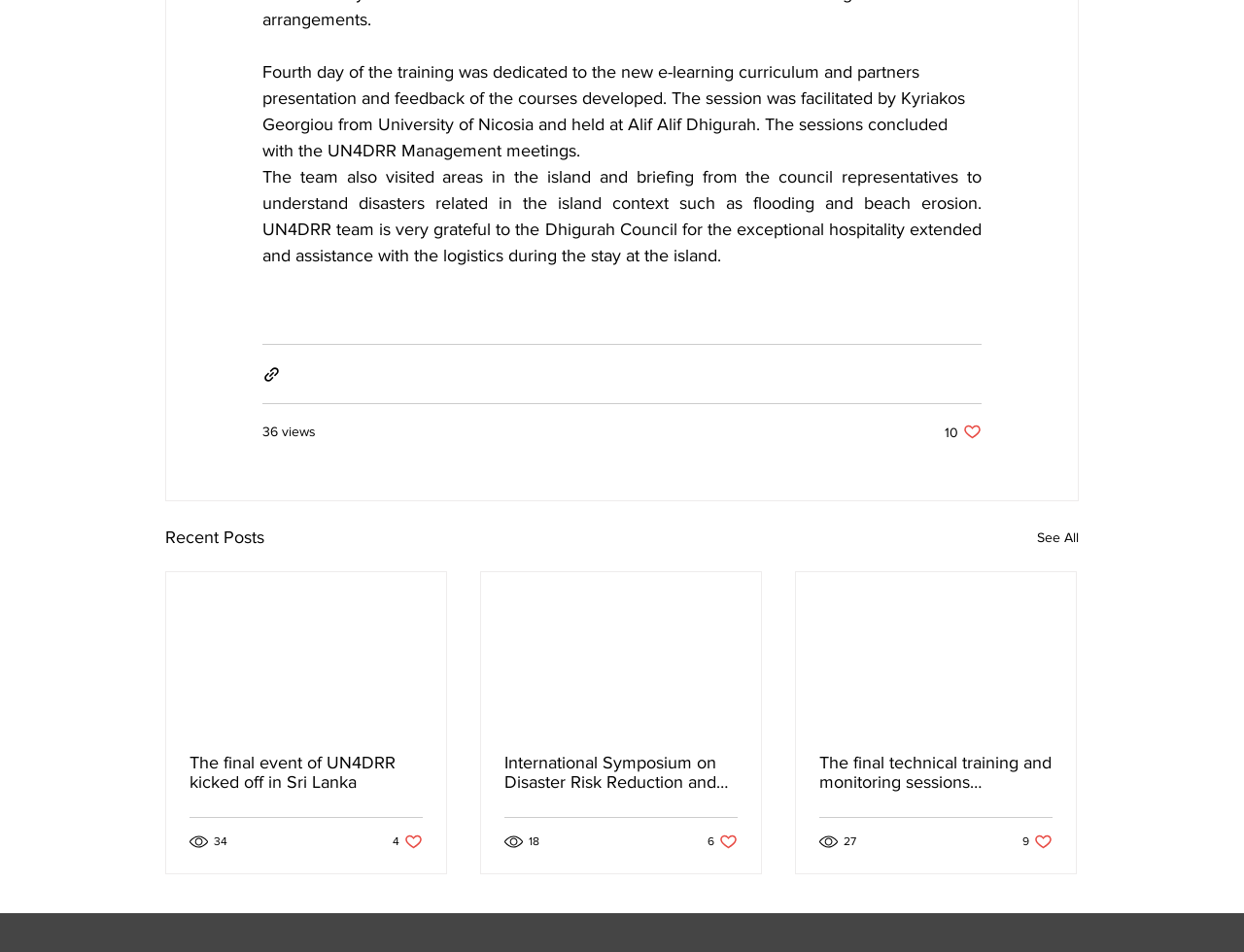How many likes does the third article have?
Based on the image, please offer an in-depth response to the question.

The number of likes for the third article can be found by looking at the button element with the text '9 likes. Post not marked as liked' located below the third article.